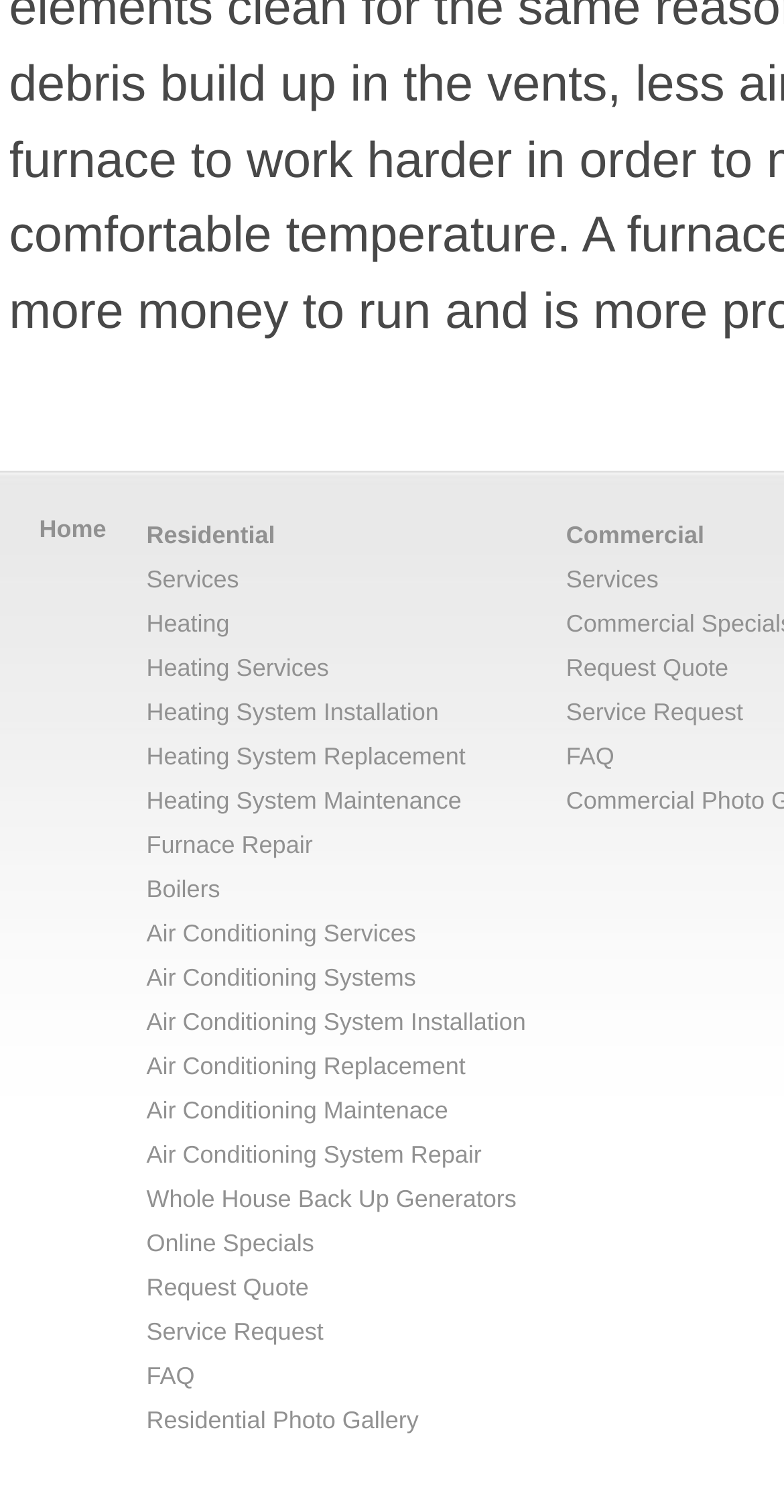Please locate the bounding box coordinates of the element that should be clicked to complete the given instruction: "Go to FAQ page".

[0.187, 0.901, 0.248, 0.92]